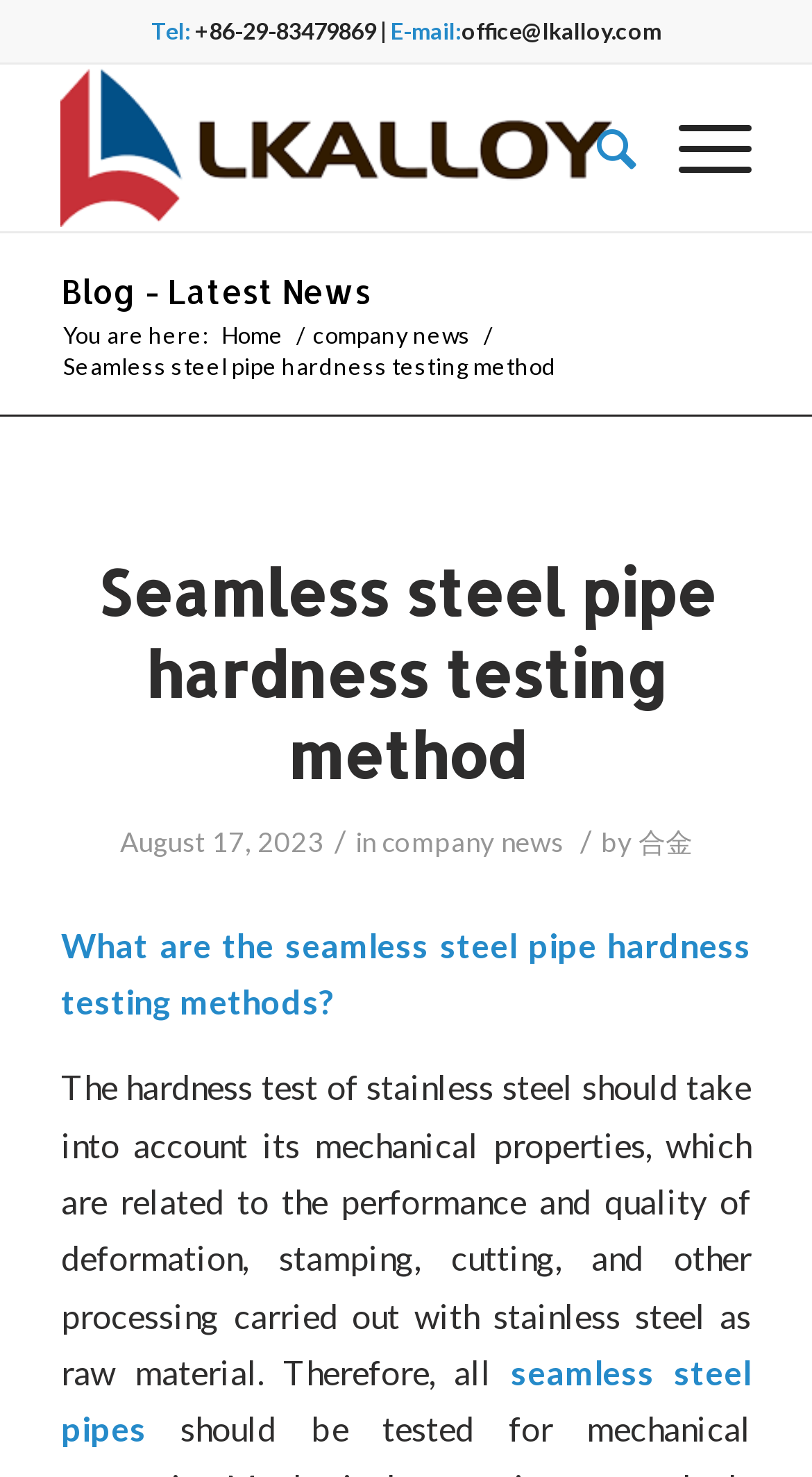Using the provided description: "seamless steel pipes", find the bounding box coordinates of the corresponding UI element. The output should be four float numbers between 0 and 1, in the format [left, top, right, bottom].

[0.075, 0.915, 0.925, 0.981]